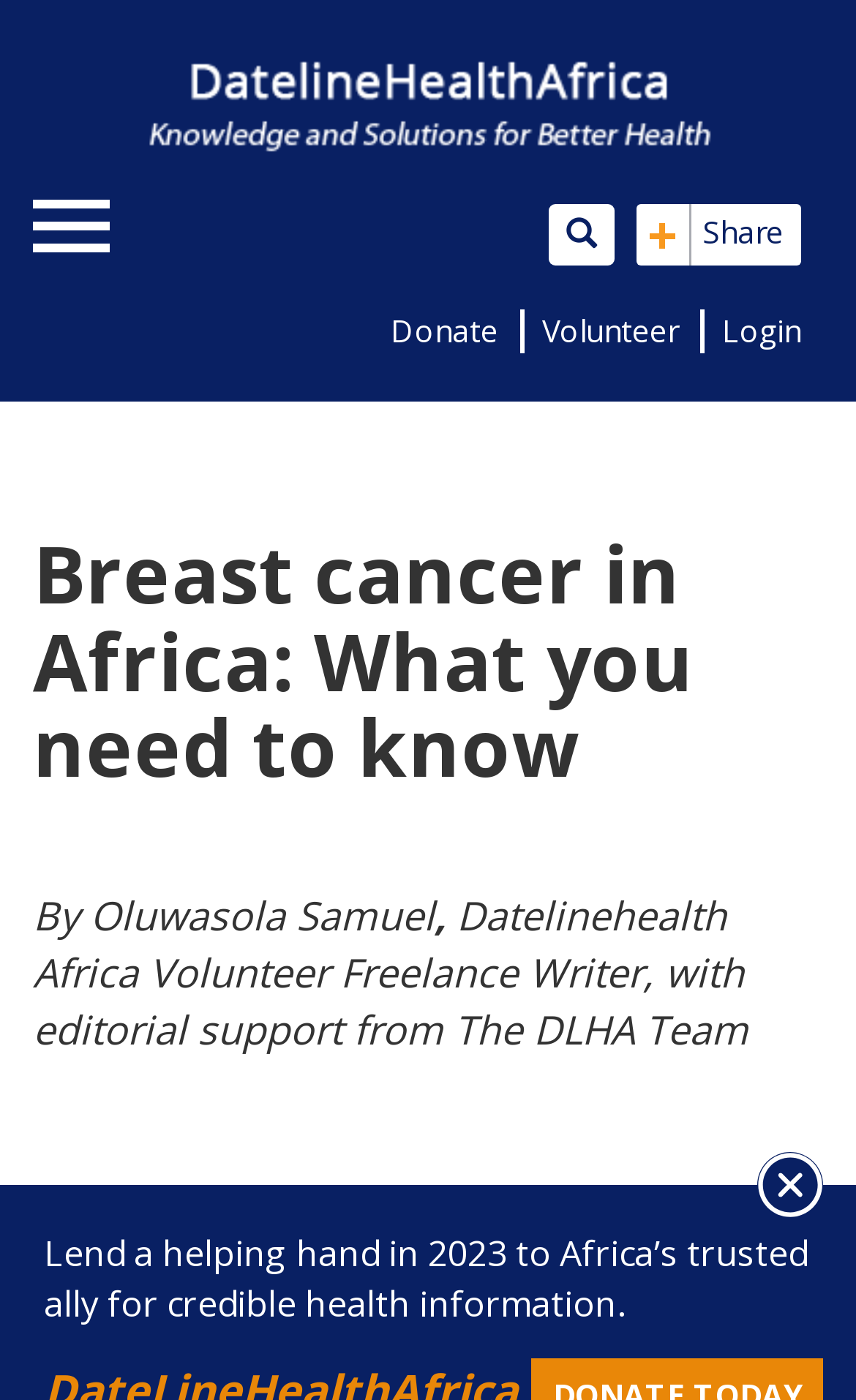Respond with a single word or phrase:
How many links are in the top section of the webpage?

3